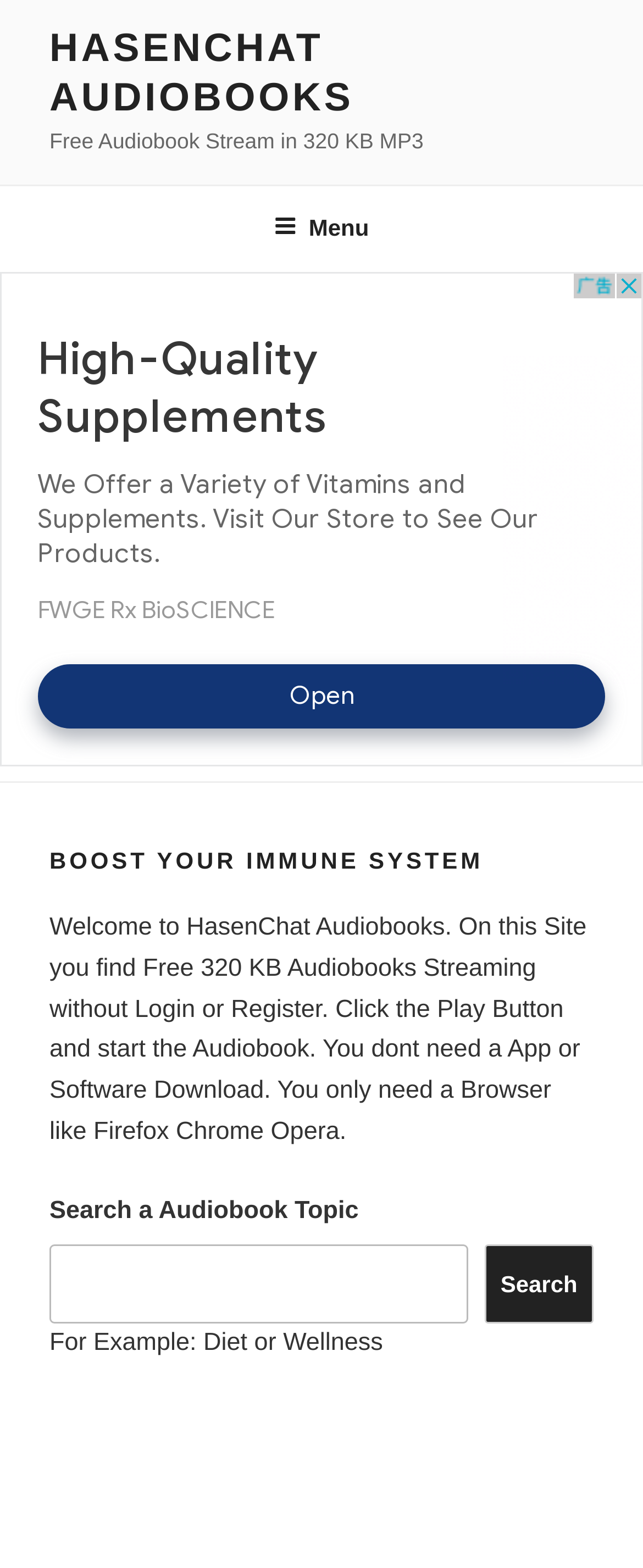Can I download software to listen to audiobooks?
From the screenshot, provide a brief answer in one word or phrase.

No